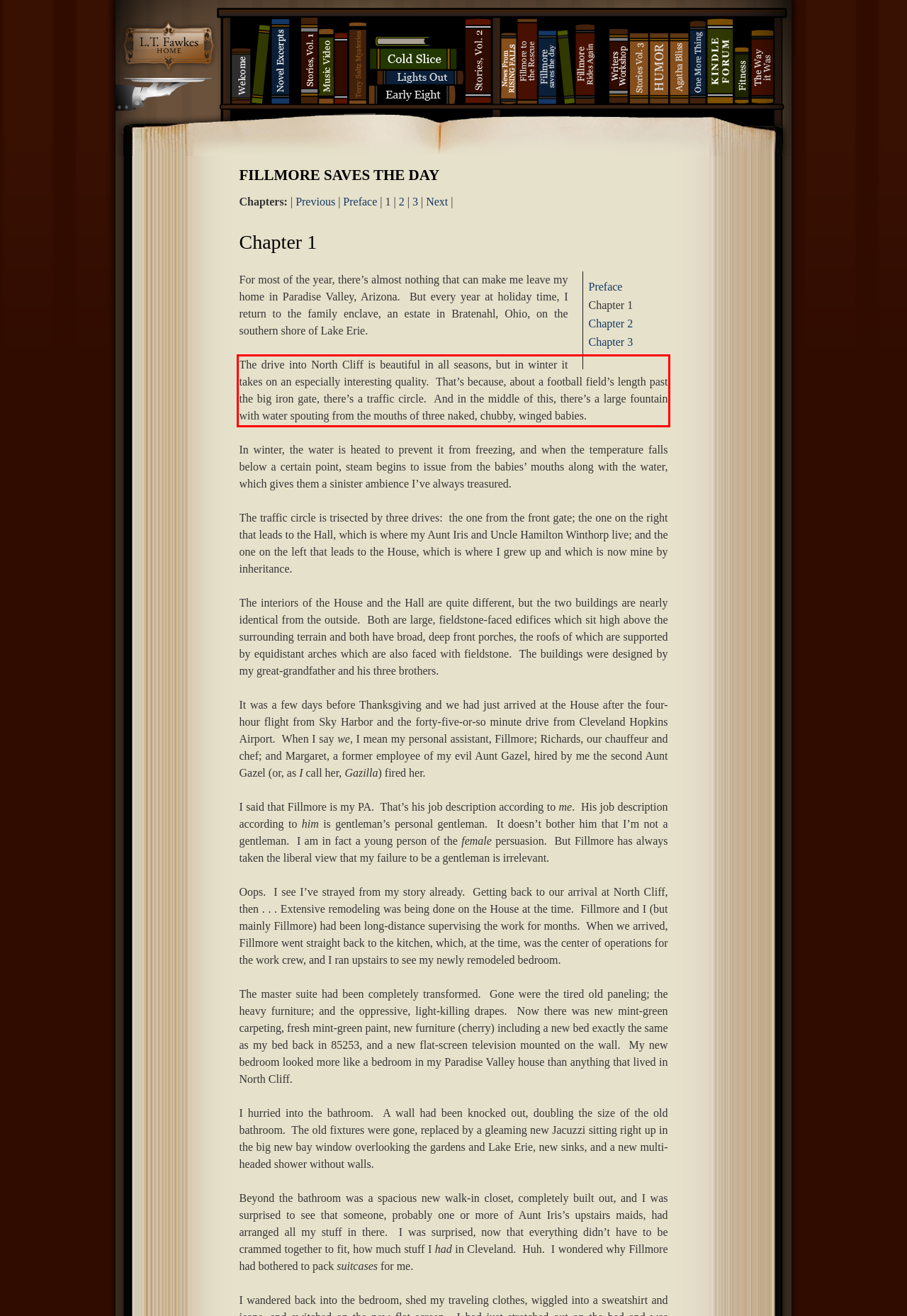Please analyze the provided webpage screenshot and perform OCR to extract the text content from the red rectangle bounding box.

The drive into North Cliff is beautiful in all seasons, but in winter it takes on an especially interesting quality. That’s because, about a football field’s length past the big iron gate, there’s a traffic circle. And in the middle of this, there’s a large fountain with water spouting from the mouths of three naked, chubby, winged babies.